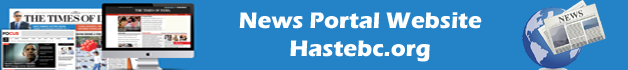What is the purpose of the website Hastebc.org?
Answer with a single word or short phrase according to what you see in the image.

Source for current events and news coverage